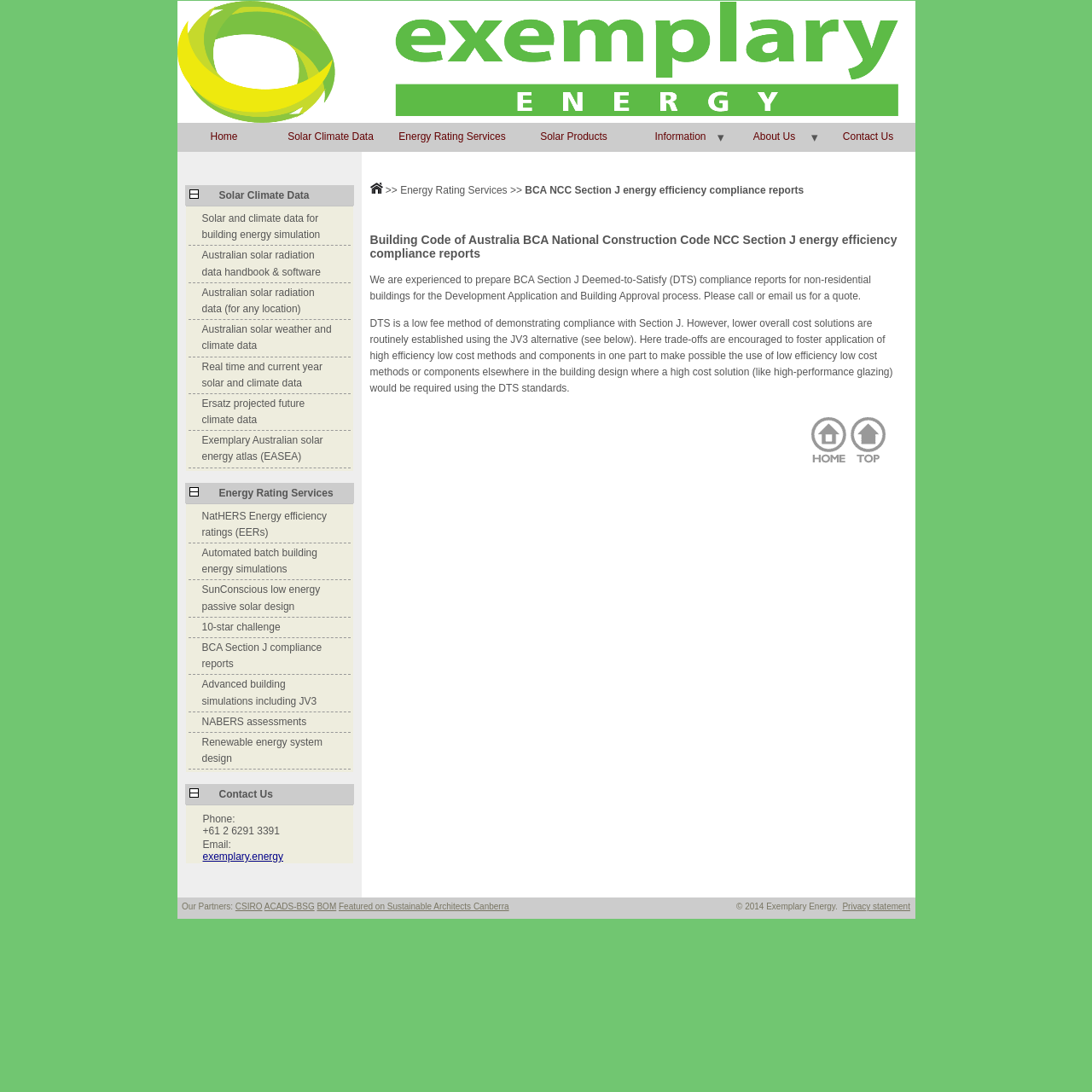Find the bounding box coordinates for the HTML element described in this sentence: "Contact Us". Provide the coordinates as four float numbers between 0 and 1, in the format [left, top, right, bottom].

[0.2, 0.72, 0.25, 0.735]